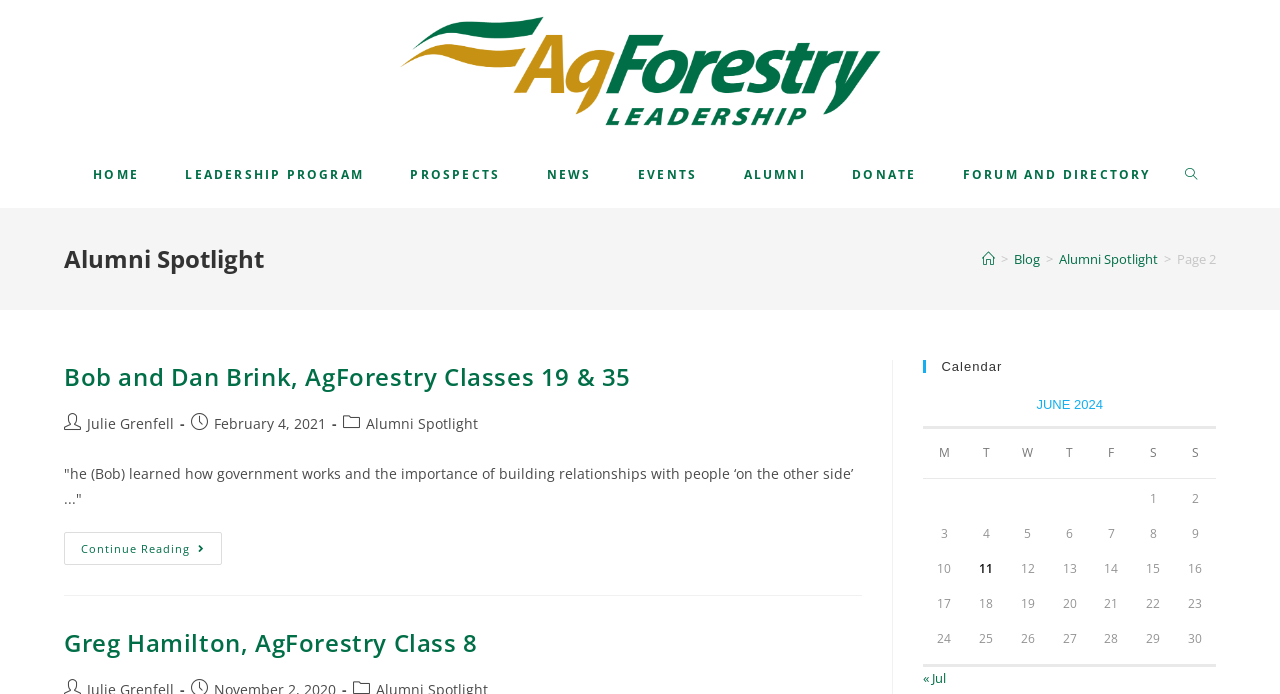Please identify the bounding box coordinates of the clickable area that will allow you to execute the instruction: "Click on the 'Continue Reading Bob And Dan Brink, AgForestry Classes 19 & 35' link".

[0.05, 0.766, 0.173, 0.814]